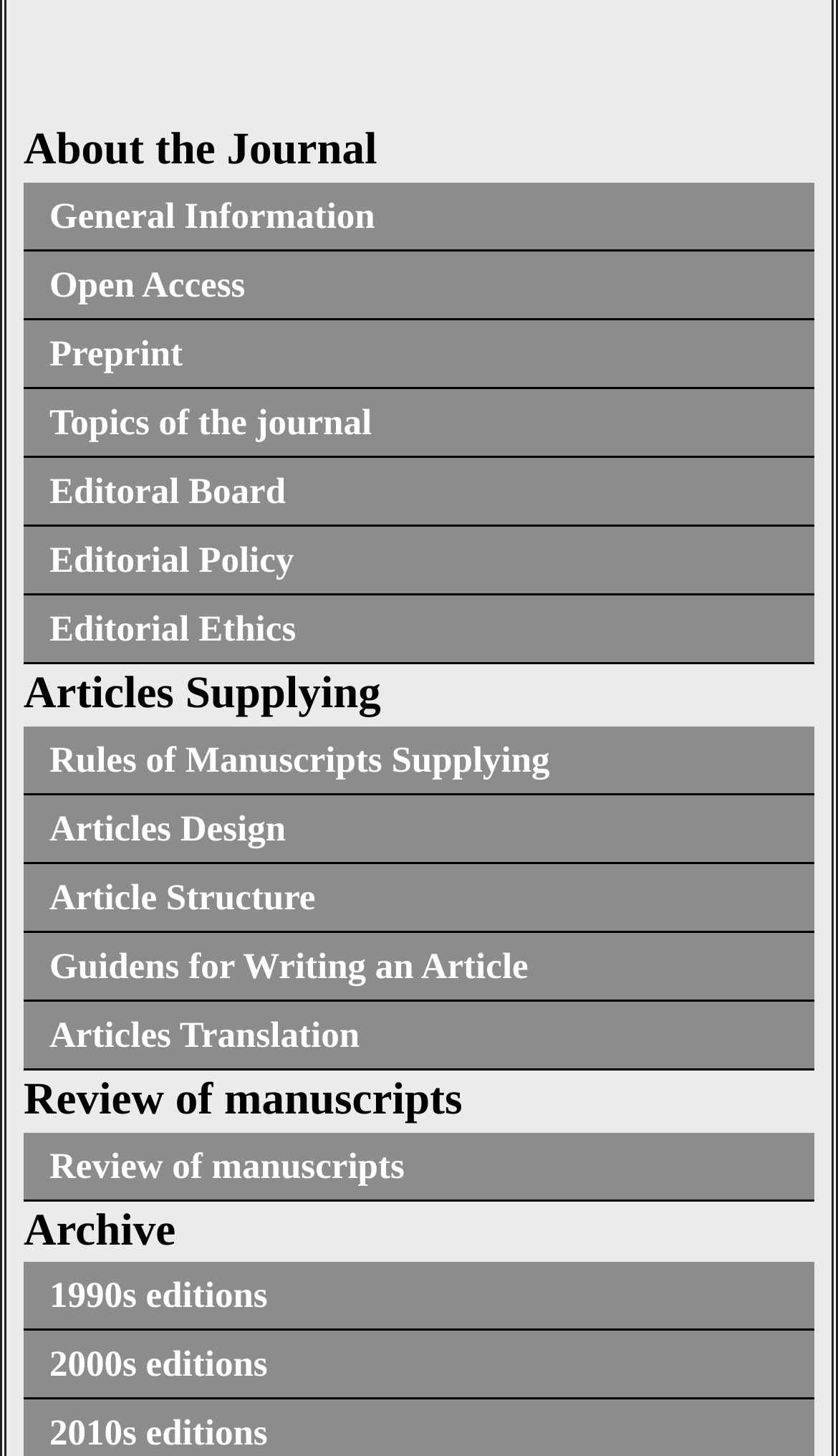Determine the coordinates of the bounding box for the clickable area needed to execute this instruction: "Click on the 'HAVE YOUR SAY!' heading".

None